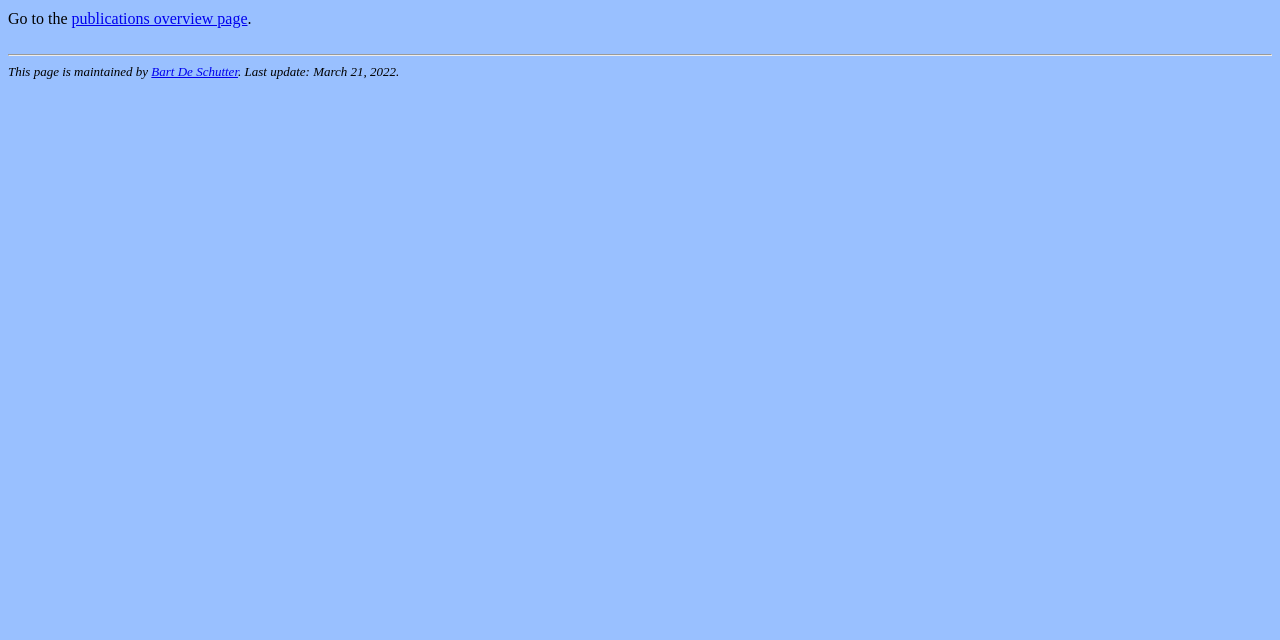Locate the UI element described by publications overview page in the provided webpage screenshot. Return the bounding box coordinates in the format (top-left x, top-left y, bottom-right x, bottom-right y), ensuring all values are between 0 and 1.

[0.056, 0.015, 0.193, 0.042]